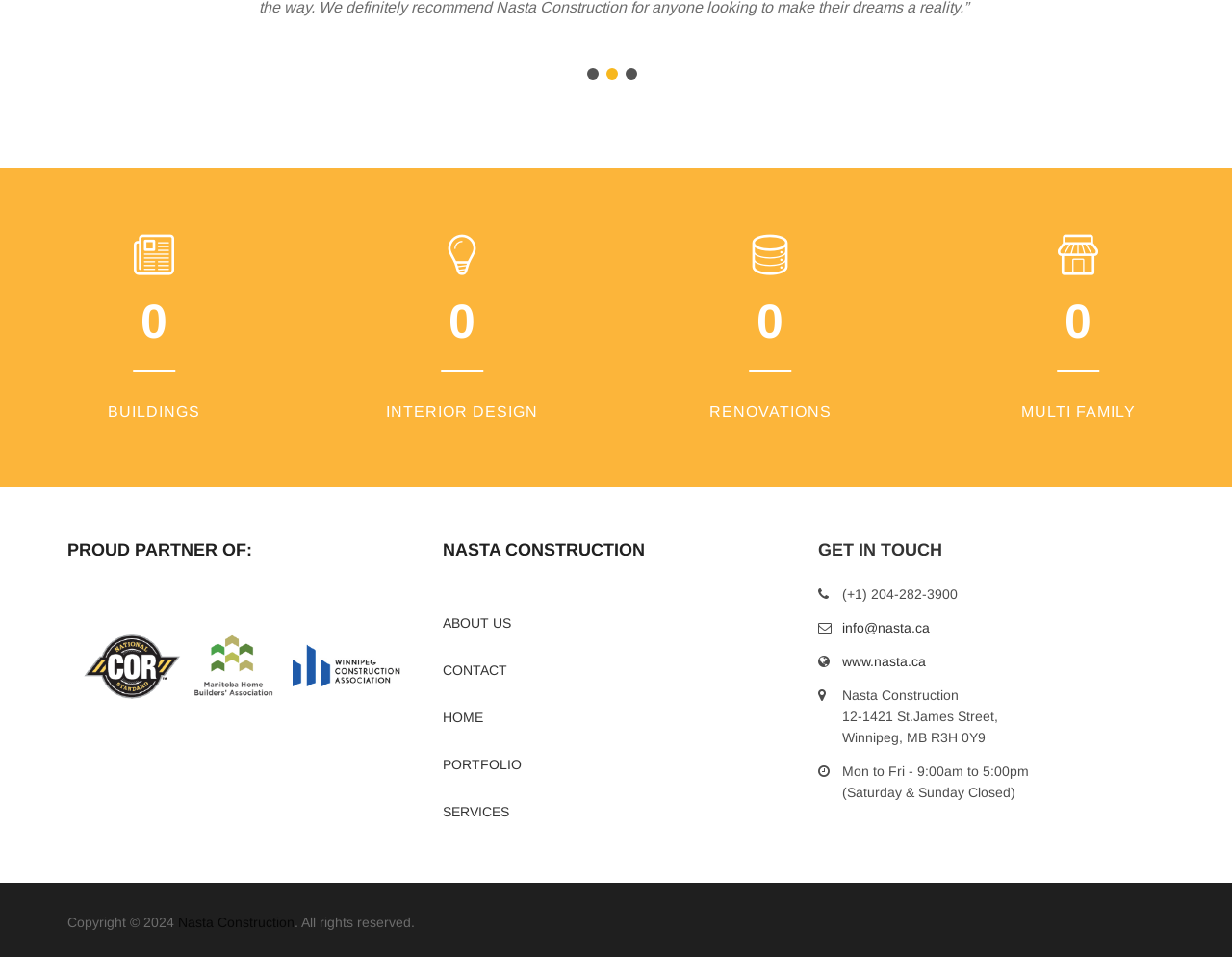Please determine the bounding box coordinates of the area that needs to be clicked to complete this task: 'Click on HOME'. The coordinates must be four float numbers between 0 and 1, formatted as [left, top, right, bottom].

[0.359, 0.742, 0.392, 0.758]